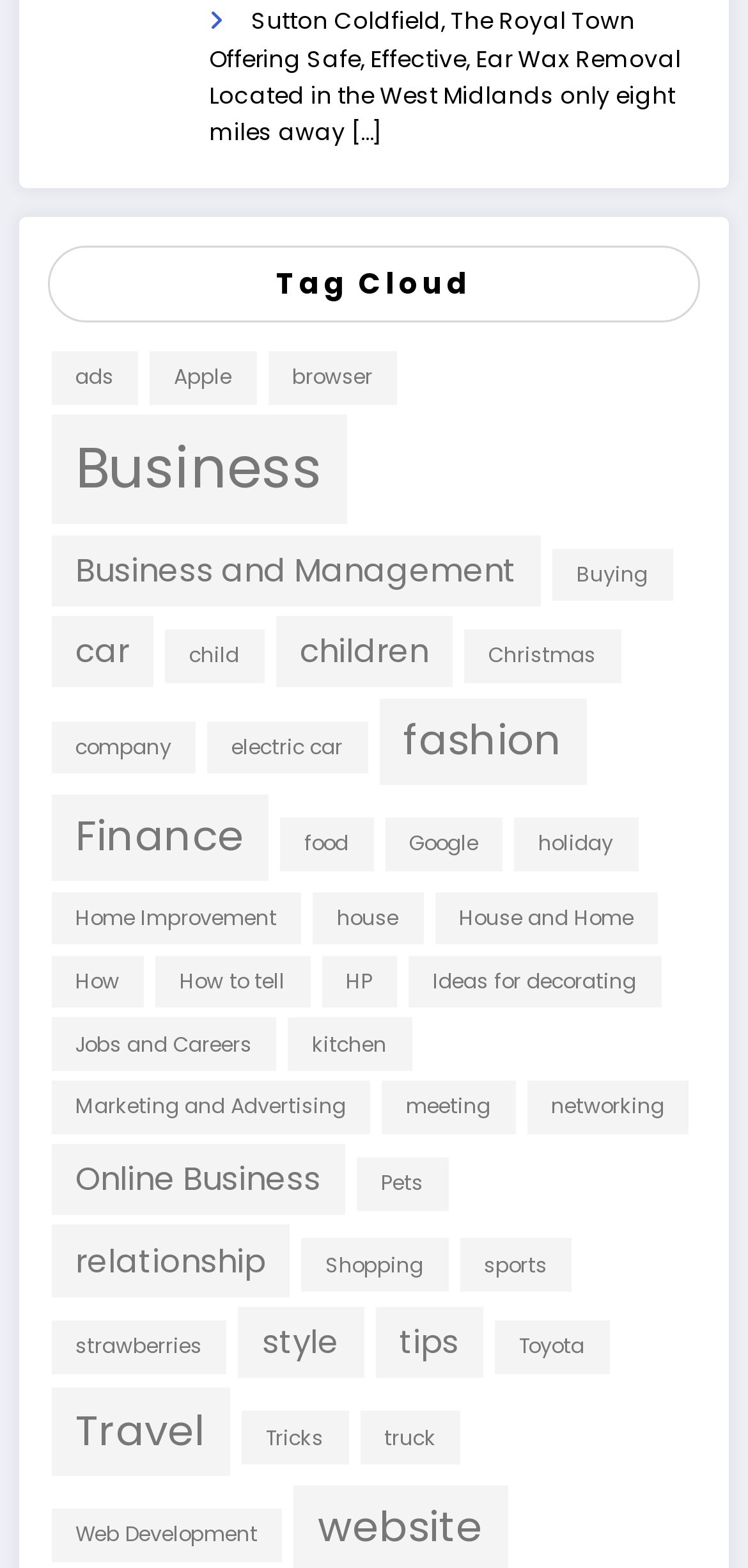Give the bounding box coordinates for this UI element: "Online Business". The coordinates should be four float numbers between 0 and 1, arranged as [left, top, right, bottom].

[0.068, 0.729, 0.462, 0.775]